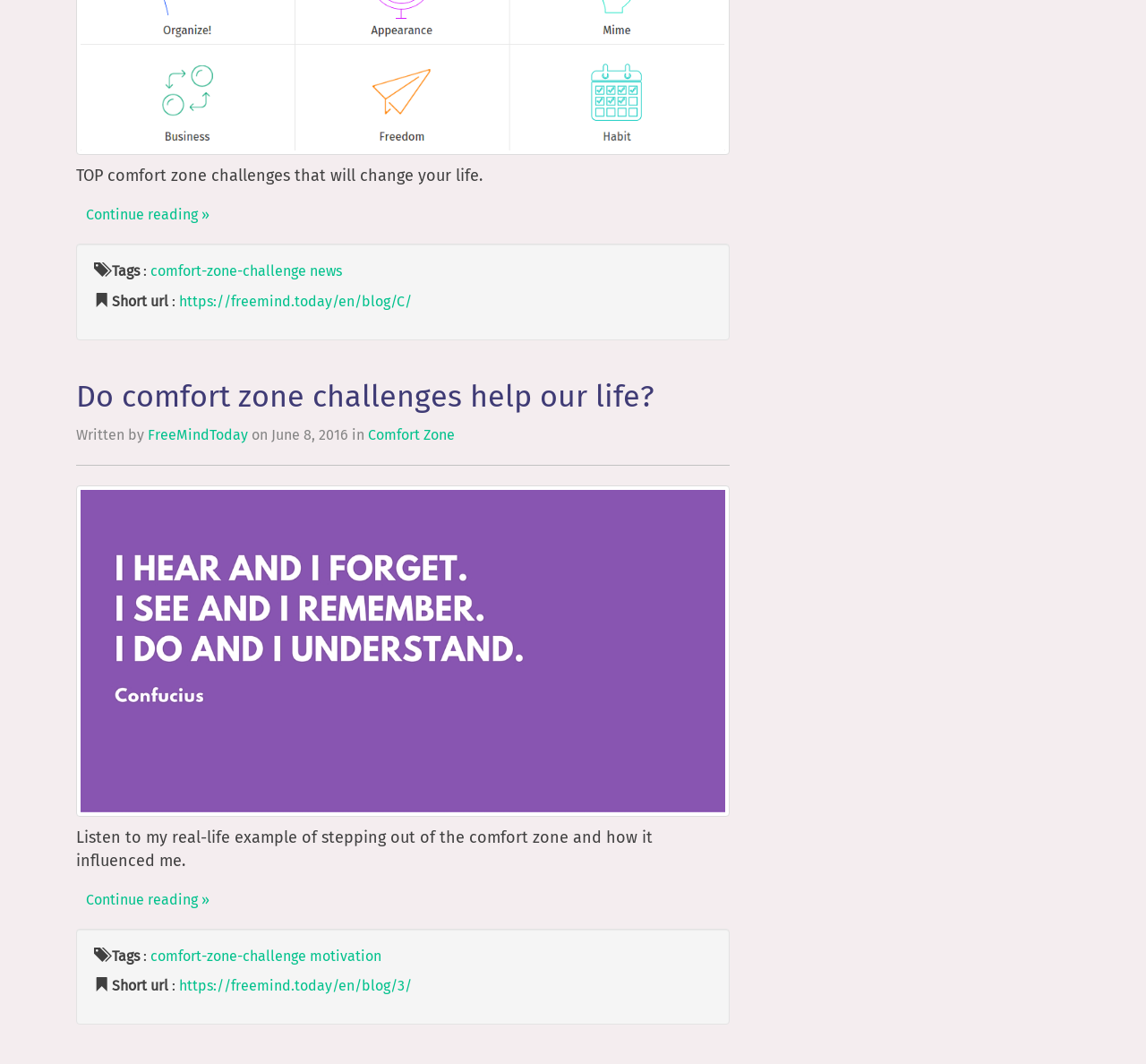Determine the coordinates of the bounding box for the clickable area needed to execute this instruction: "Read the article about comfort zone challenges".

[0.066, 0.357, 0.637, 0.438]